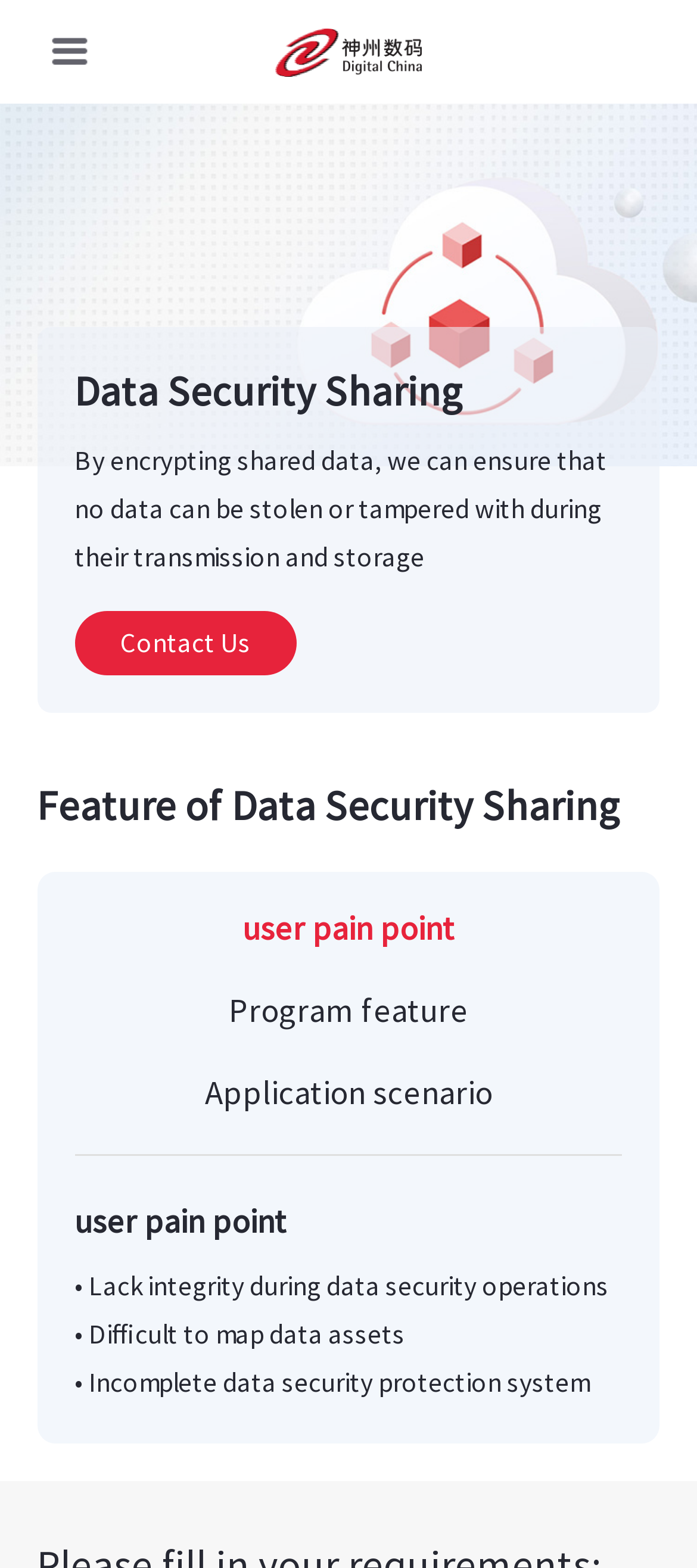What are the user pain points mentioned on the webpage?
Using the visual information, respond with a single word or phrase.

Three points